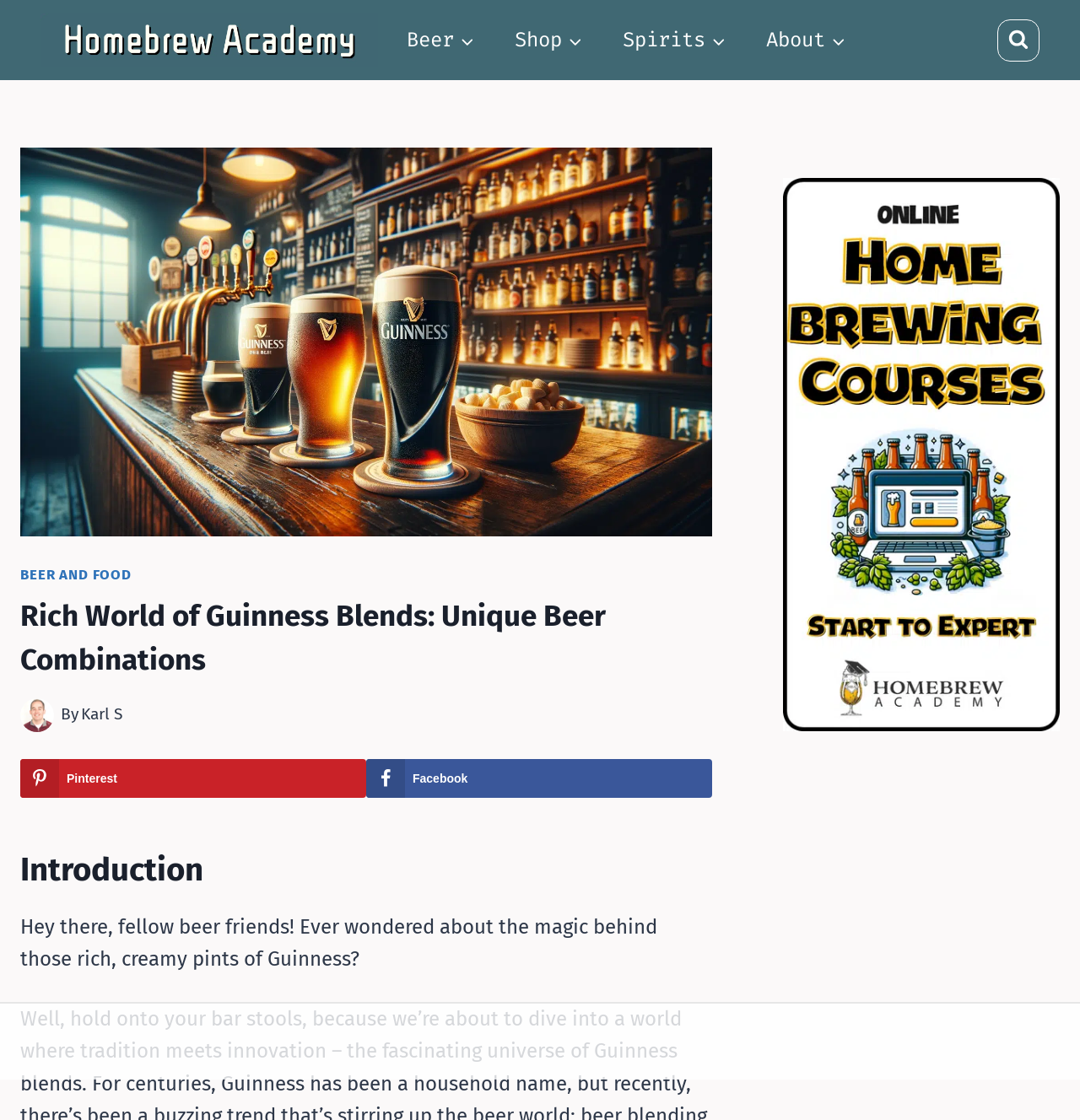Locate the bounding box coordinates of the clickable part needed for the task: "Open Search Form".

[0.923, 0.017, 0.962, 0.055]